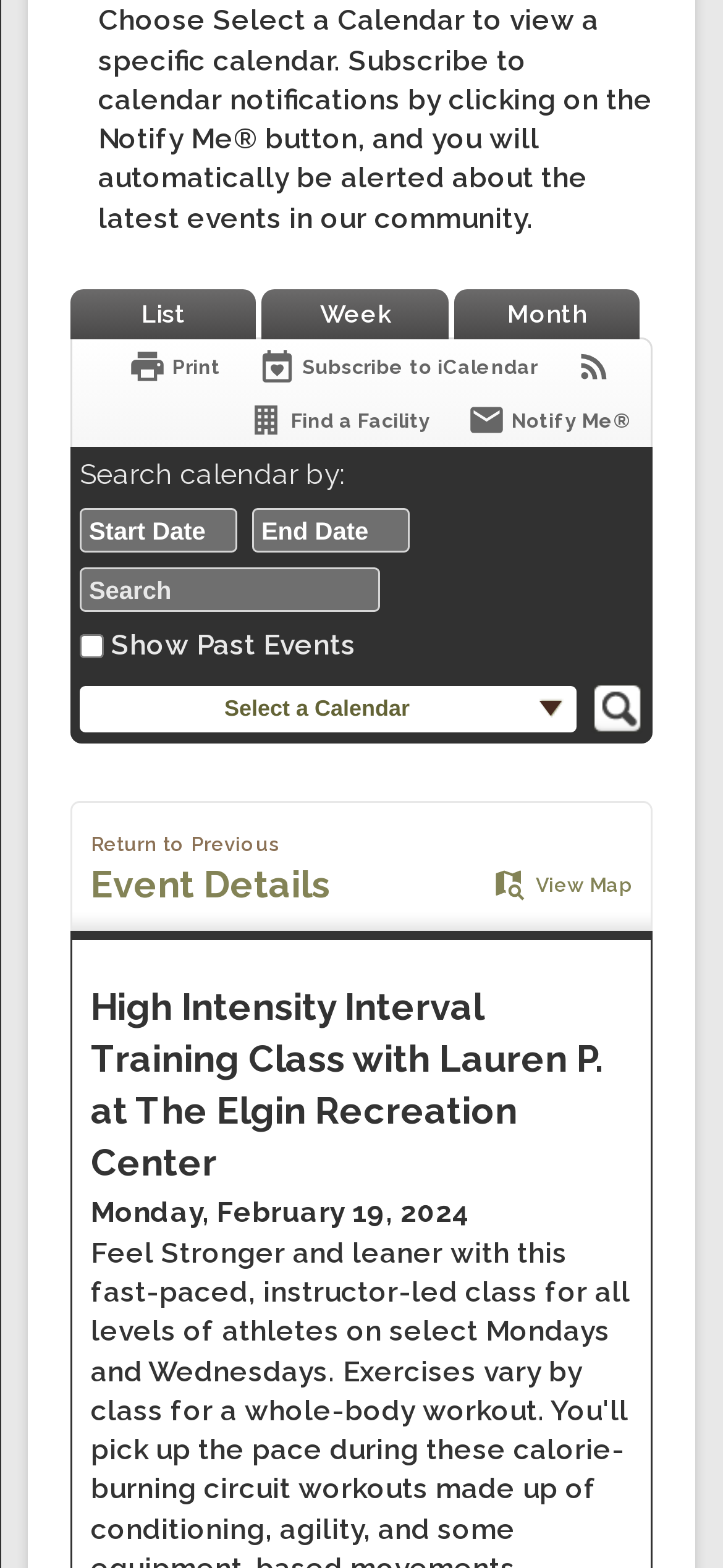Please determine the bounding box coordinates for the element with the description: "Notify Me®".

[0.646, 0.255, 0.874, 0.28]